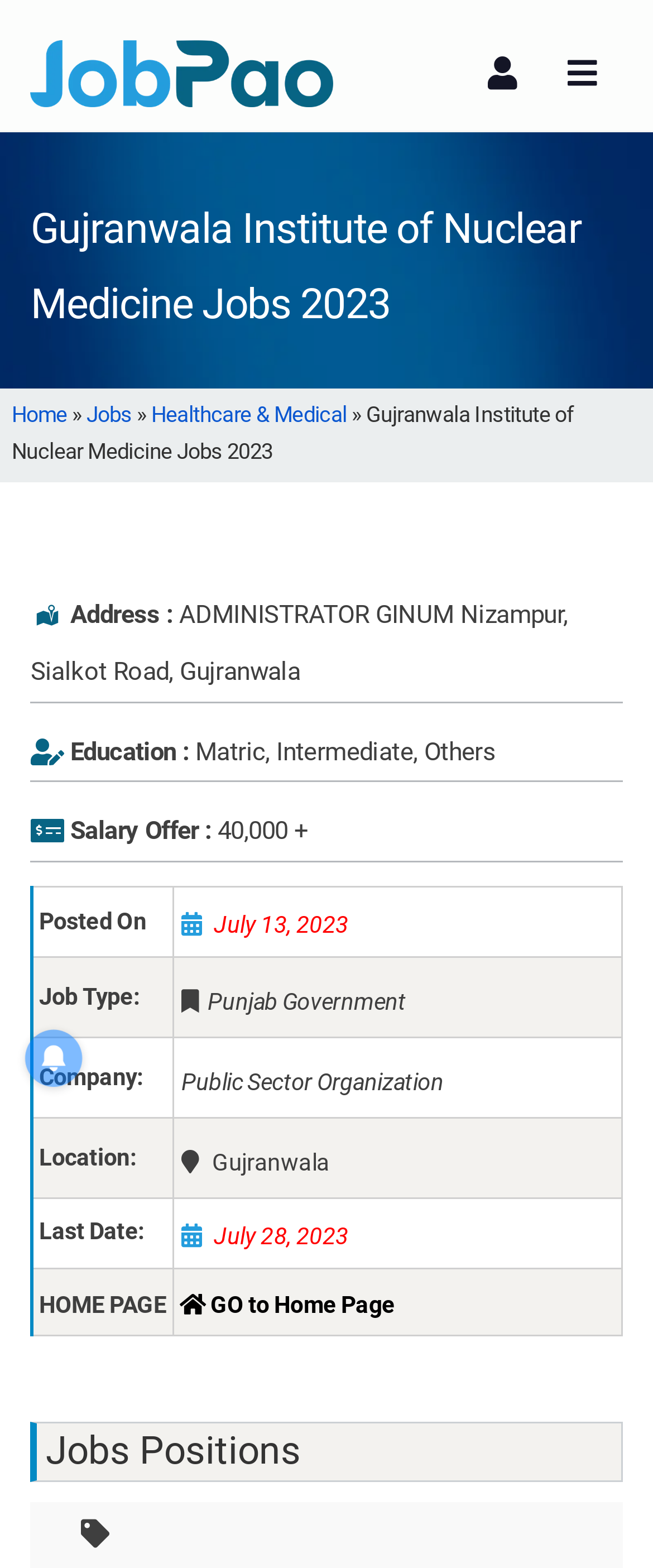Please find the bounding box coordinates of the element that must be clicked to perform the given instruction: "Click on the 'Jobs & Education Blog' link". The coordinates should be four float numbers from 0 to 1, i.e., [left, top, right, bottom].

[0.047, 0.011, 0.483, 0.083]